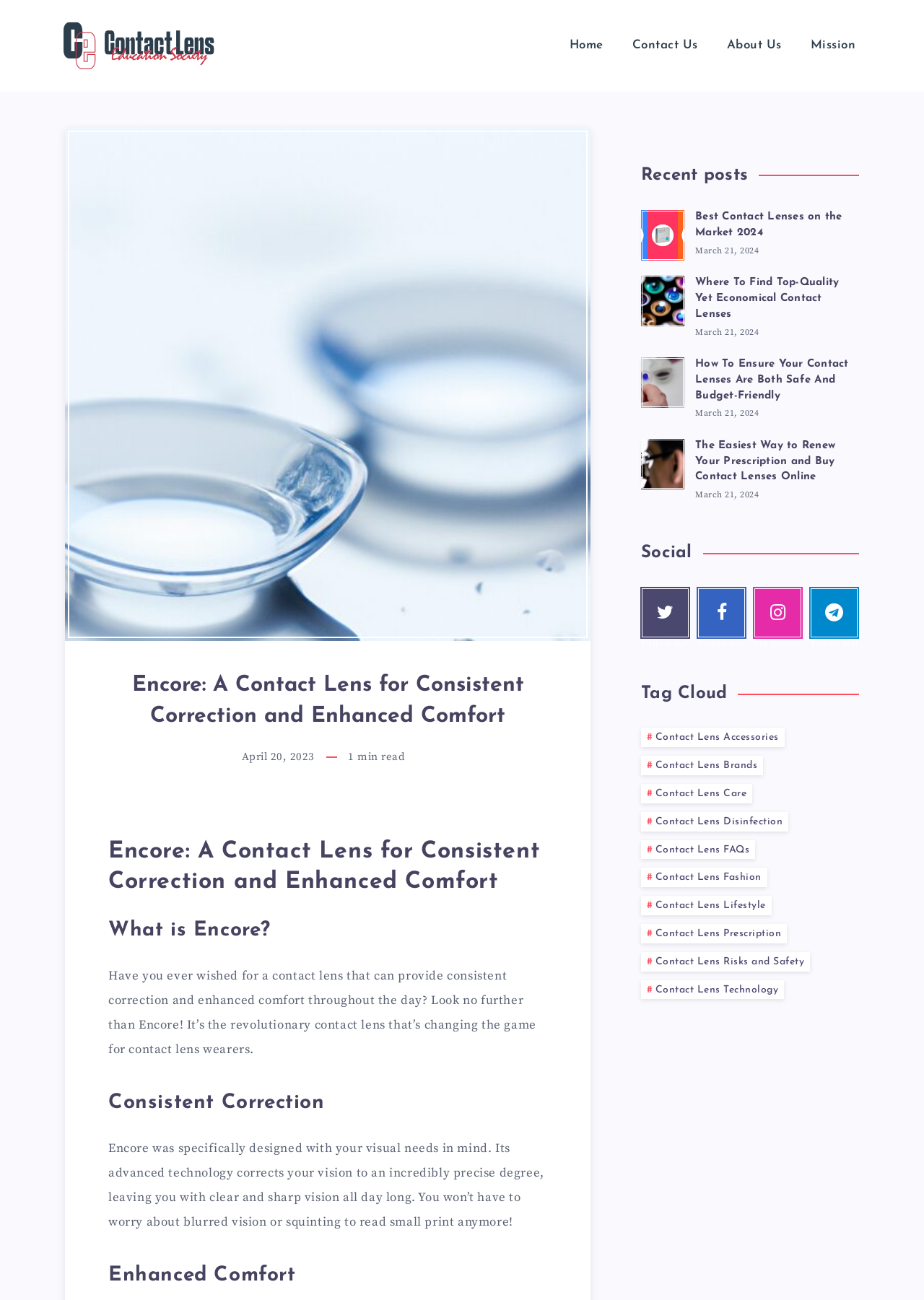Determine the bounding box coordinates of the clickable element necessary to fulfill the instruction: "Click on the 'Home' link". Provide the coordinates as four float numbers within the 0 to 1 range, i.e., [left, top, right, bottom].

[0.6, 0.022, 0.668, 0.048]